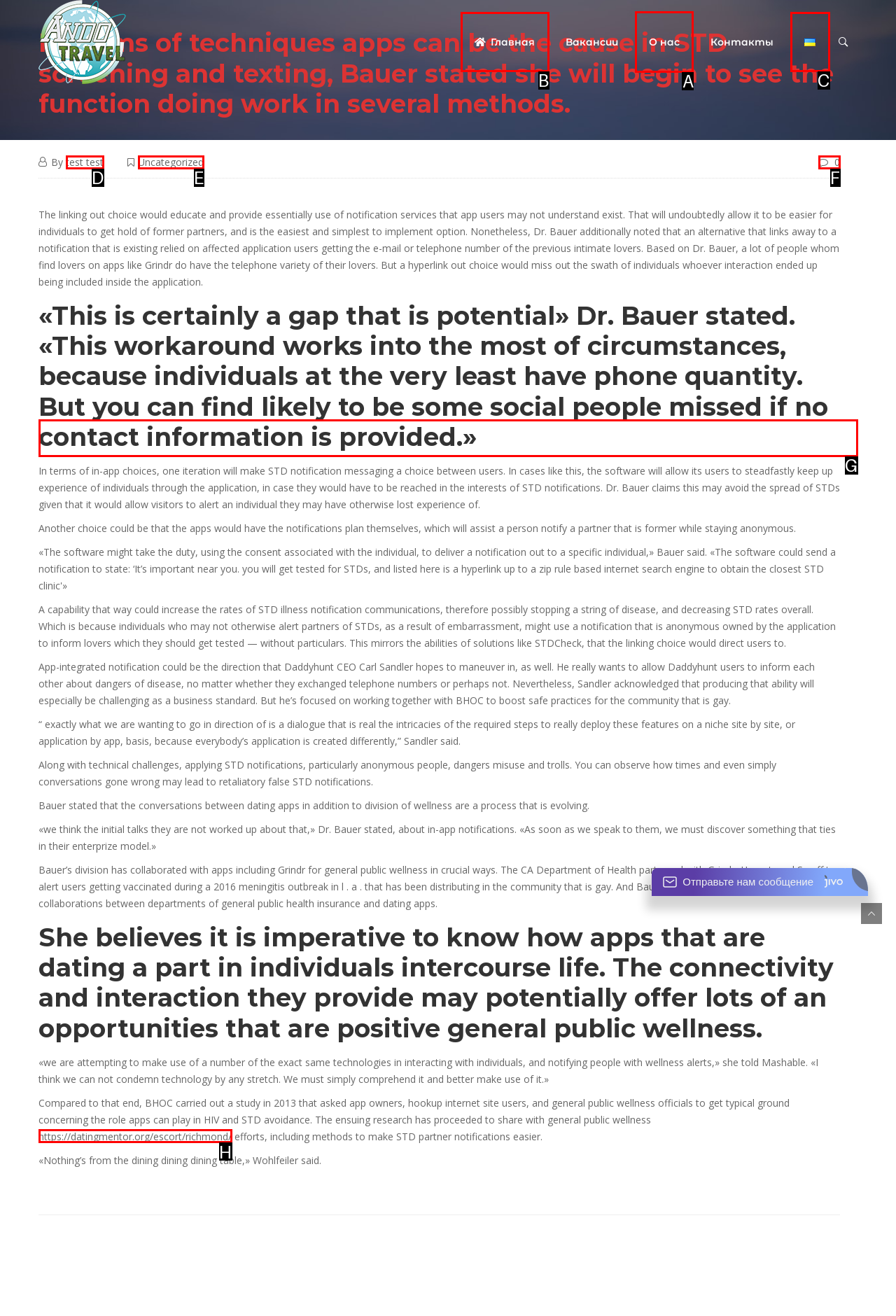Determine which letter corresponds to the UI element to click for this task: Click the 'О нас' link
Respond with the letter from the available options.

A